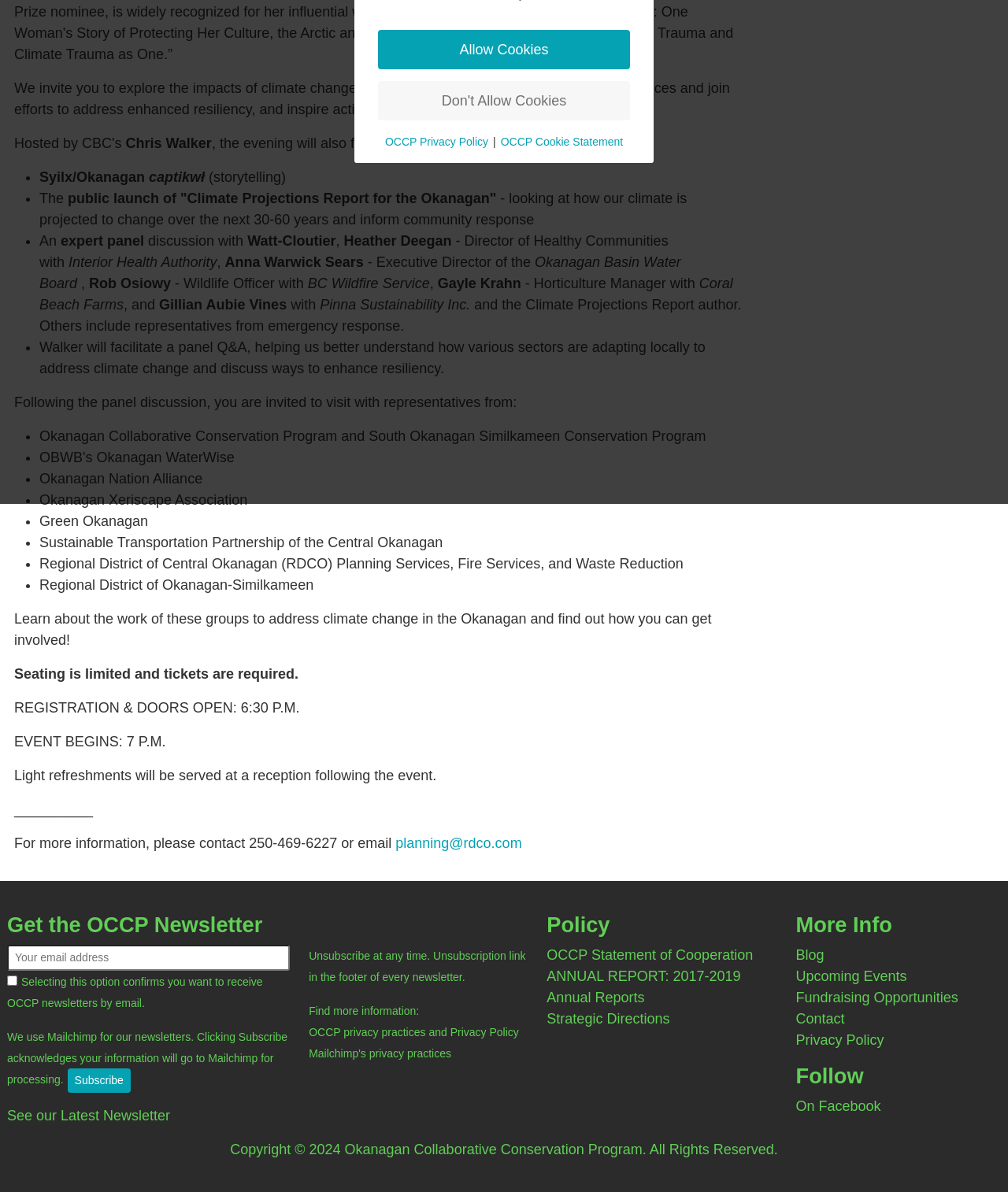Given the following UI element description: "name="EMAIL" placeholder="Your email address"", find the bounding box coordinates in the webpage screenshot.

[0.007, 0.793, 0.288, 0.814]